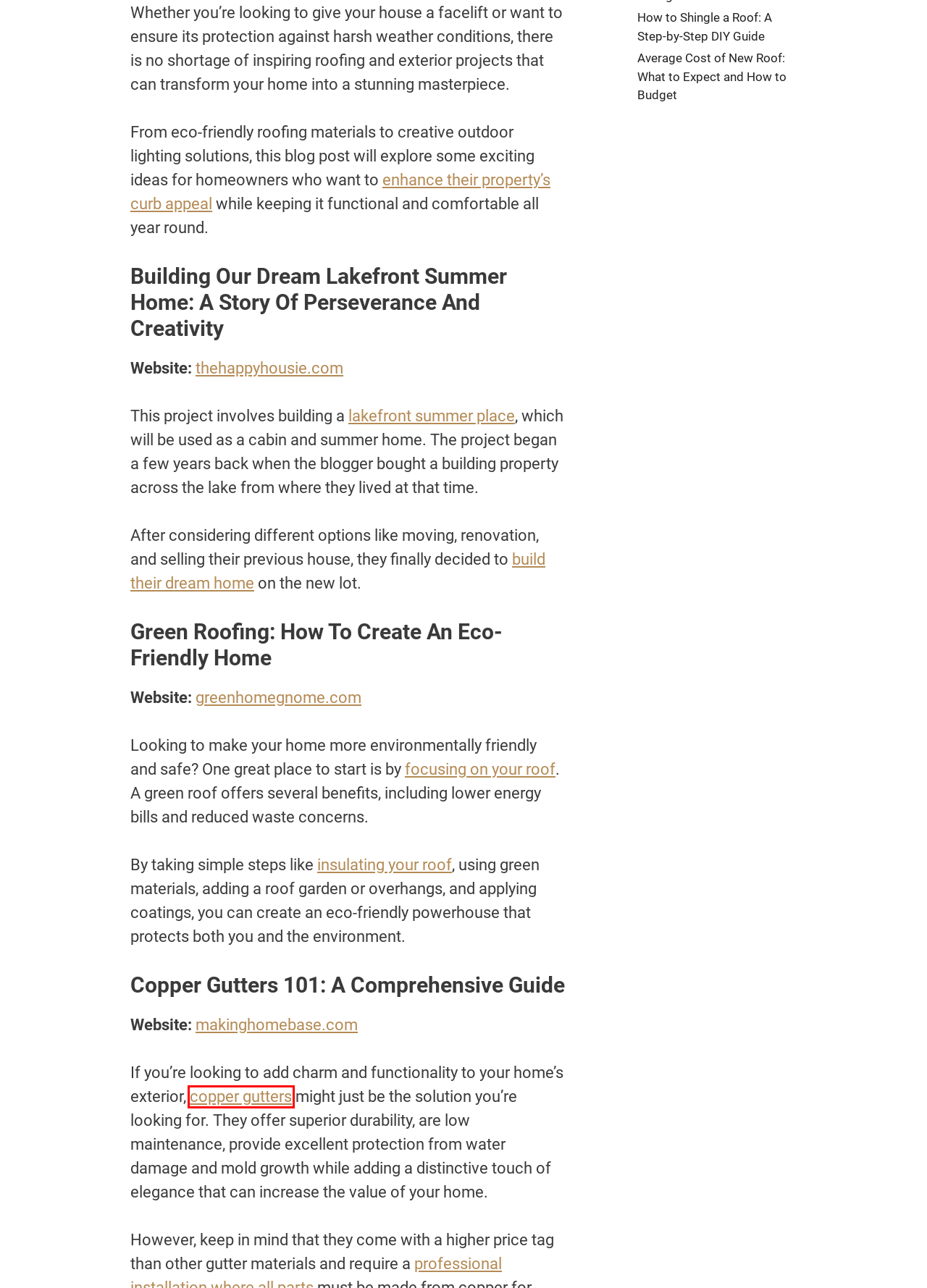You have received a screenshot of a webpage with a red bounding box indicating a UI element. Please determine the most fitting webpage description that matches the new webpage after clicking on the indicated element. The choices are:
A. A Guide to Copper Gutters
B. Lake Cabin Build: Our New Project | The Happy Housie
C. How to Raise a Roof: Expert Guide for Successful Home Projects
D. Should You Replace Gutters With Roof? Pros & Cons Explained
E. Average Cost of New Roof: What to Expect and How to Budget
F. What Color to Paint House with Green Roof: A Handy Color Guide
G. How to Have the Most Eco-Friendly Roof Possible - Green Home Gnome
H. How to Shingle a Roof: A Step-by-Step DIY Guide

D